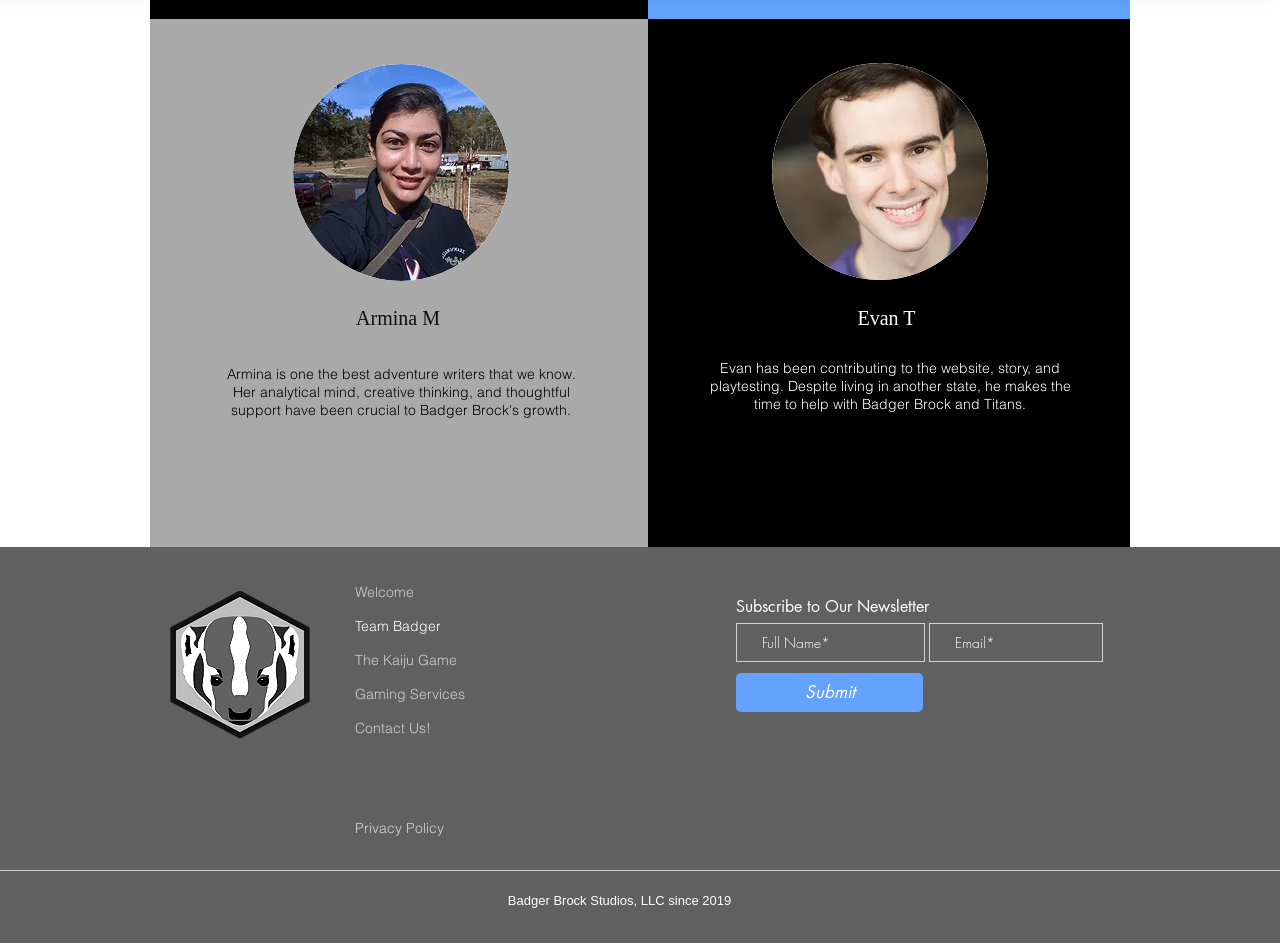Give a one-word or short-phrase answer to the following question: 
What is the name of the company?

Badger Brock Studios, LLC